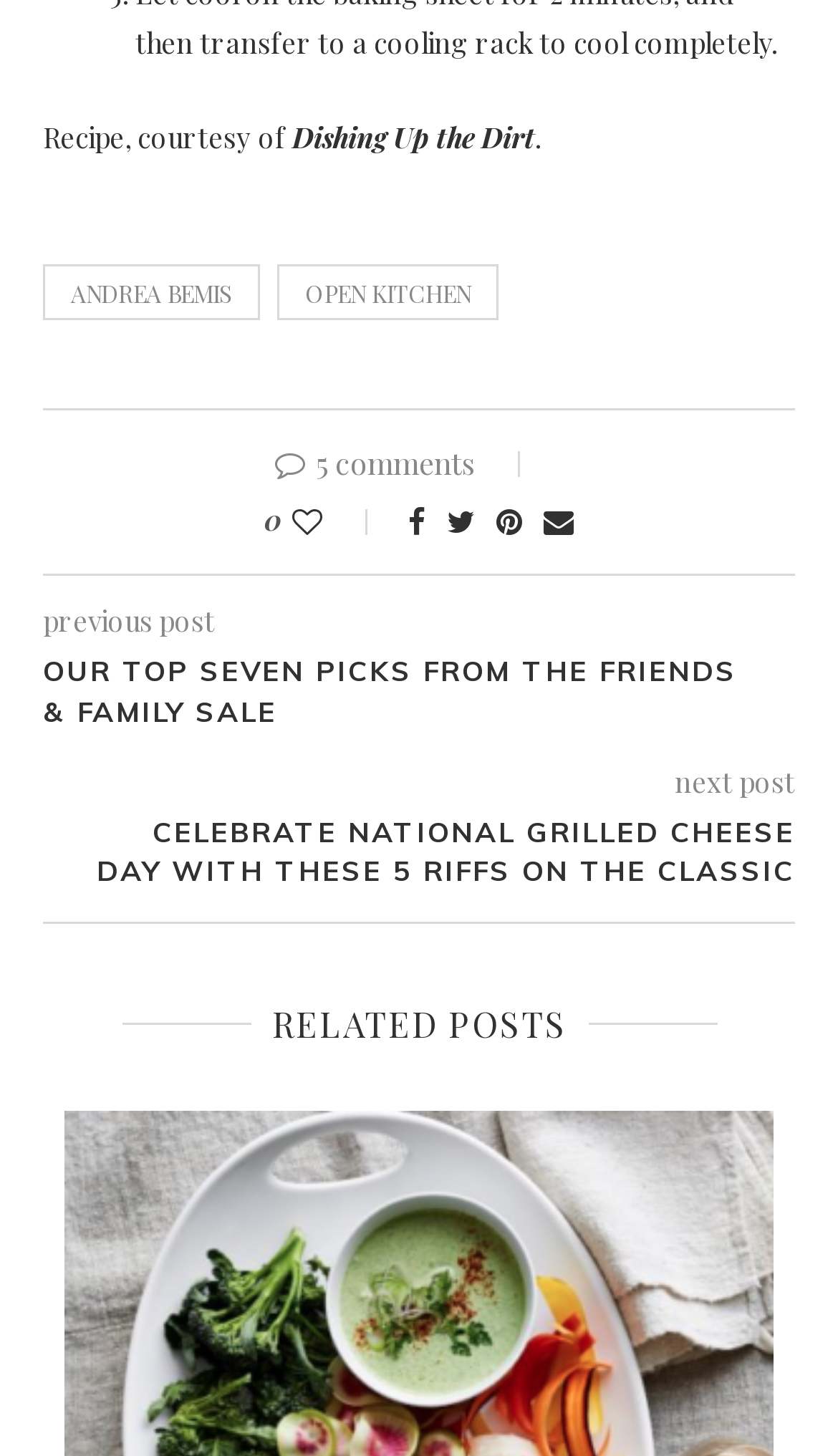Can you determine the bounding box coordinates of the area that needs to be clicked to fulfill the following instruction: "visit the website of Dishing Up the Dirt"?

[0.349, 0.081, 0.638, 0.106]